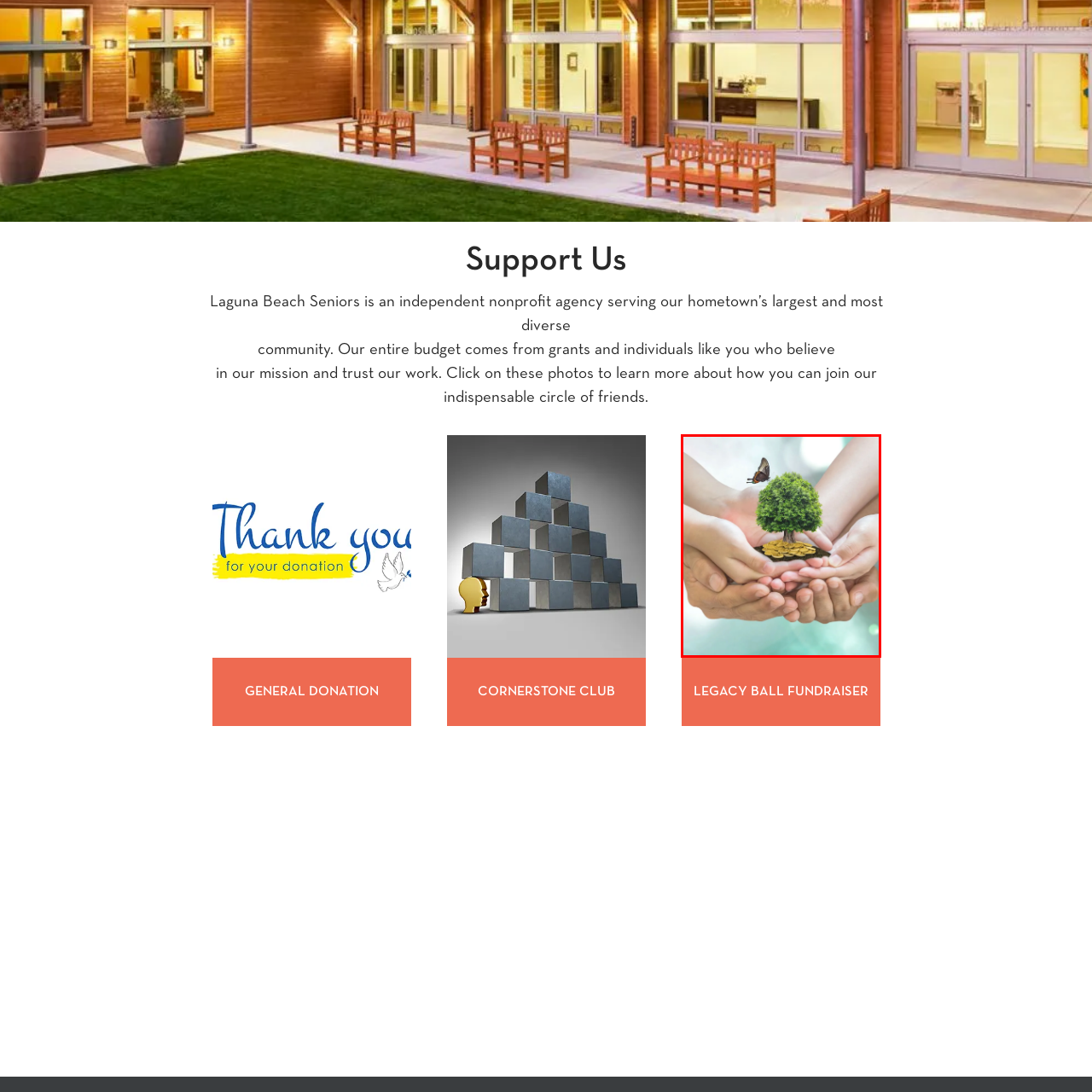What is the significance of the butterfly in the image?
Study the area inside the red bounding box in the image and answer the question in detail.

The butterfly fluttering above the tree symbolizes transformation and hope, emphasizing the idea of planting the seeds for future growth and encouraging individuals to join in making a difference through donations and support.